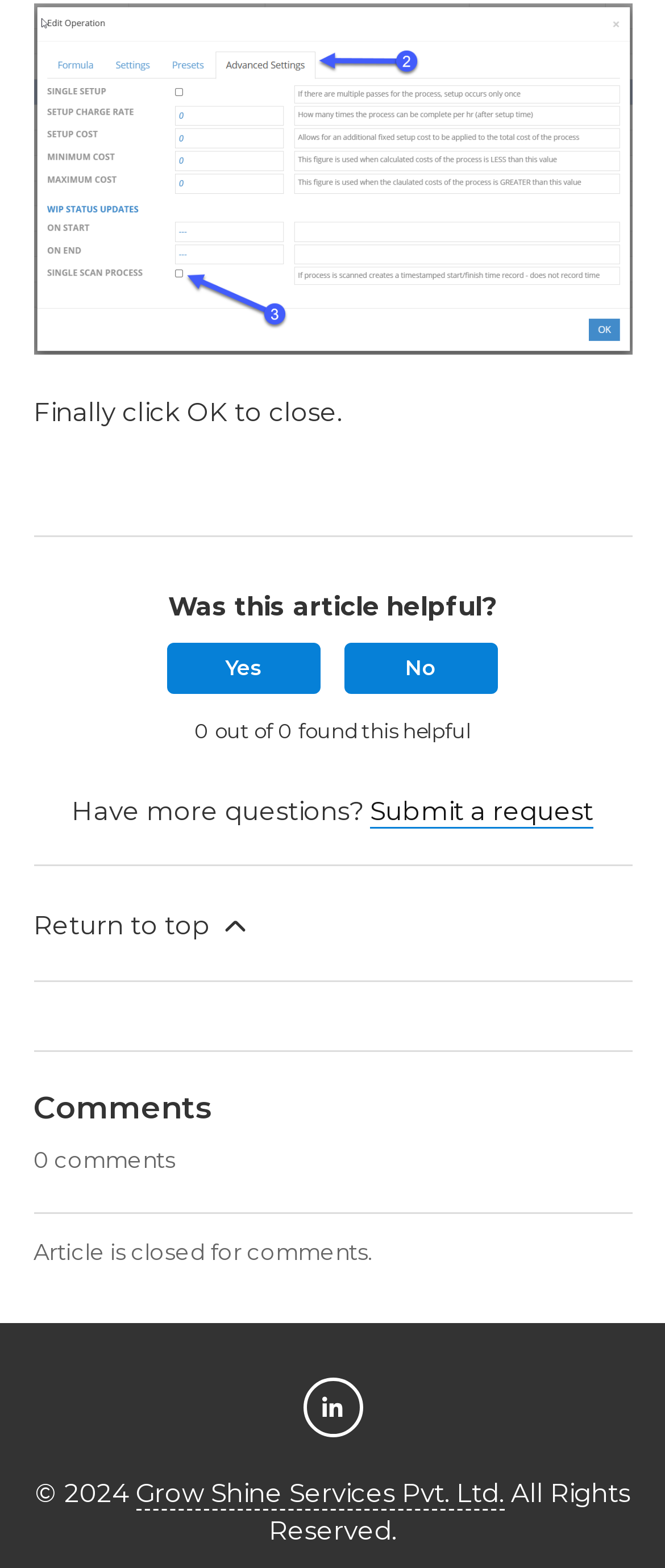Answer the question in a single word or phrase:
What is the name of the company mentioned in the copyright section?

Grow Shine Services Pvt. Ltd.